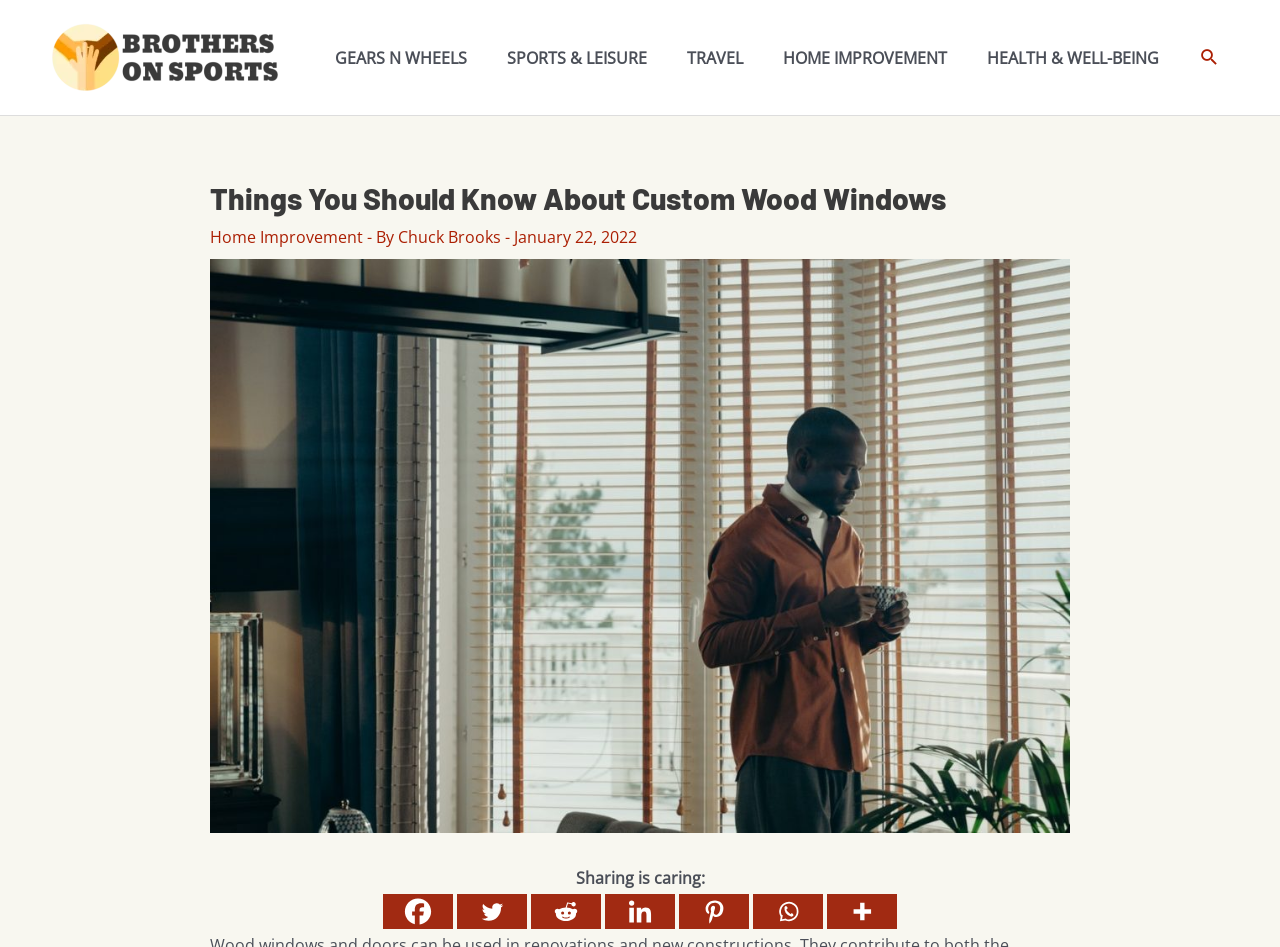Who is the author of the current article?
Please answer the question with as much detail and depth as you can.

I found the author's name by looking at the link 'Chuck Brooks' located next to the text '- By' below the heading 'Things You Should Know About Custom Wood Windows'.